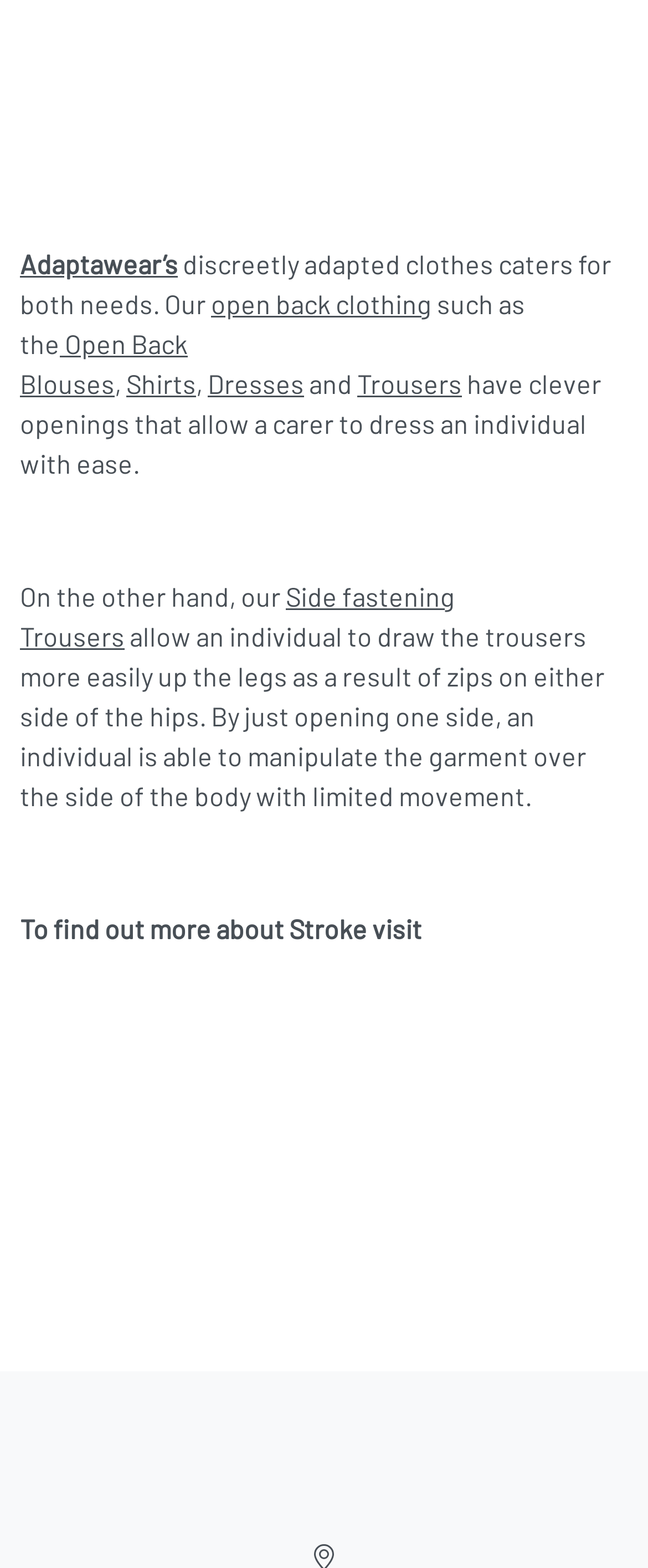Determine the bounding box coordinates for the area you should click to complete the following instruction: "Click on Adaptawear’s".

[0.031, 0.064, 0.8, 0.178]